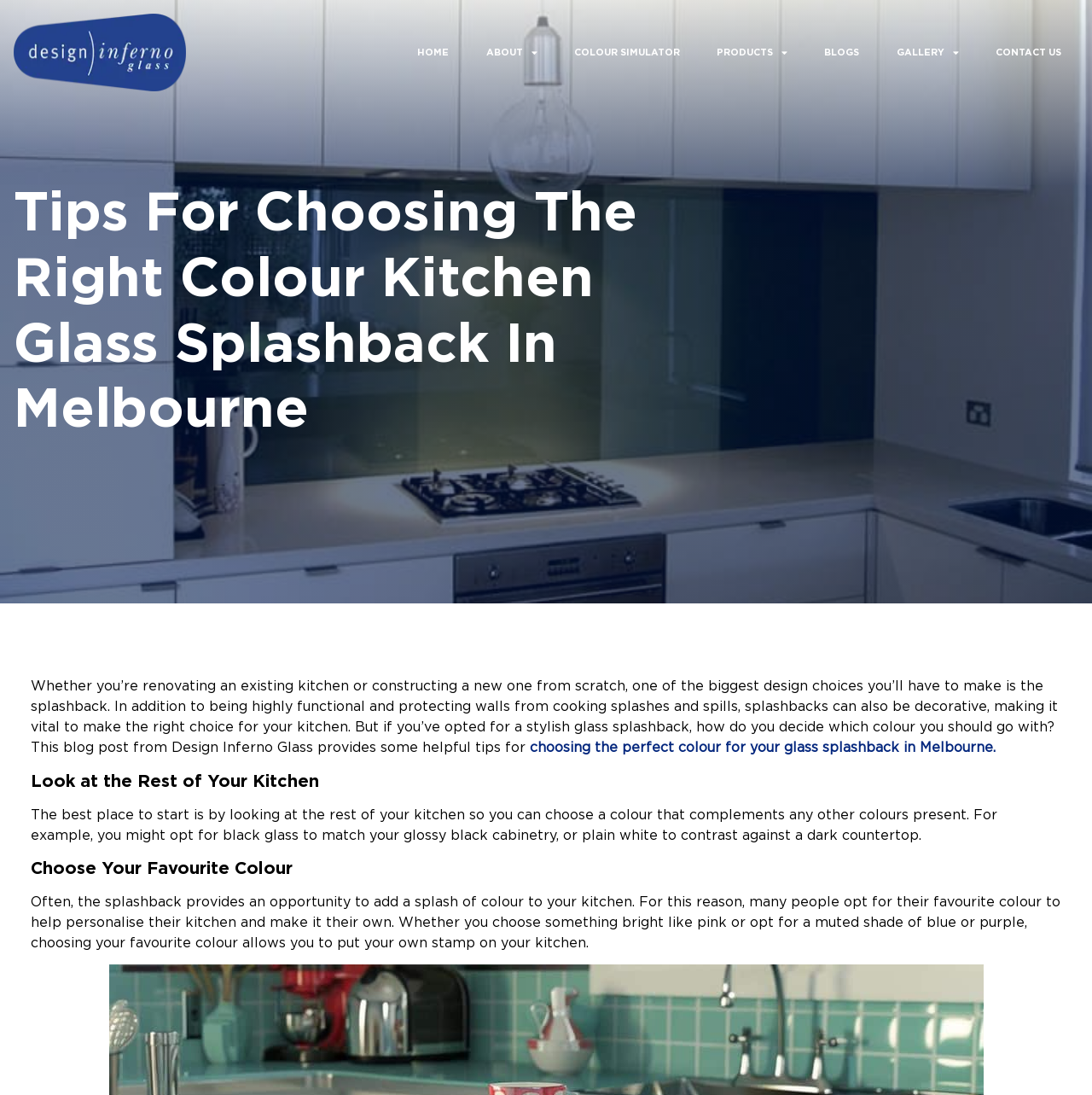Find the bounding box coordinates for the element that must be clicked to complete the instruction: "click the logo". The coordinates should be four float numbers between 0 and 1, indicated as [left, top, right, bottom].

[0.012, 0.012, 0.17, 0.083]